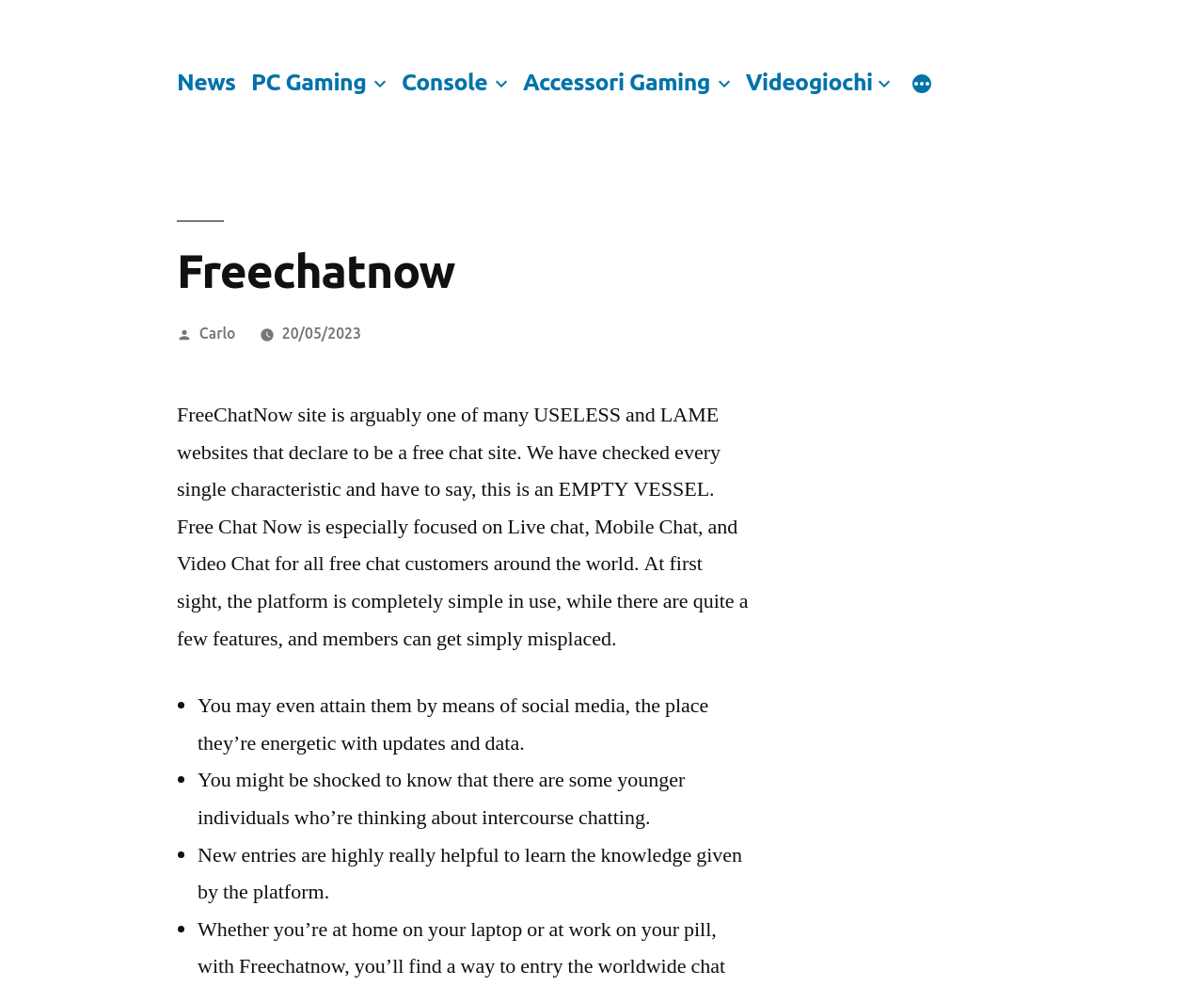Please locate the bounding box coordinates of the element that should be clicked to complete the given instruction: "Click on Console".

[0.334, 0.069, 0.405, 0.096]